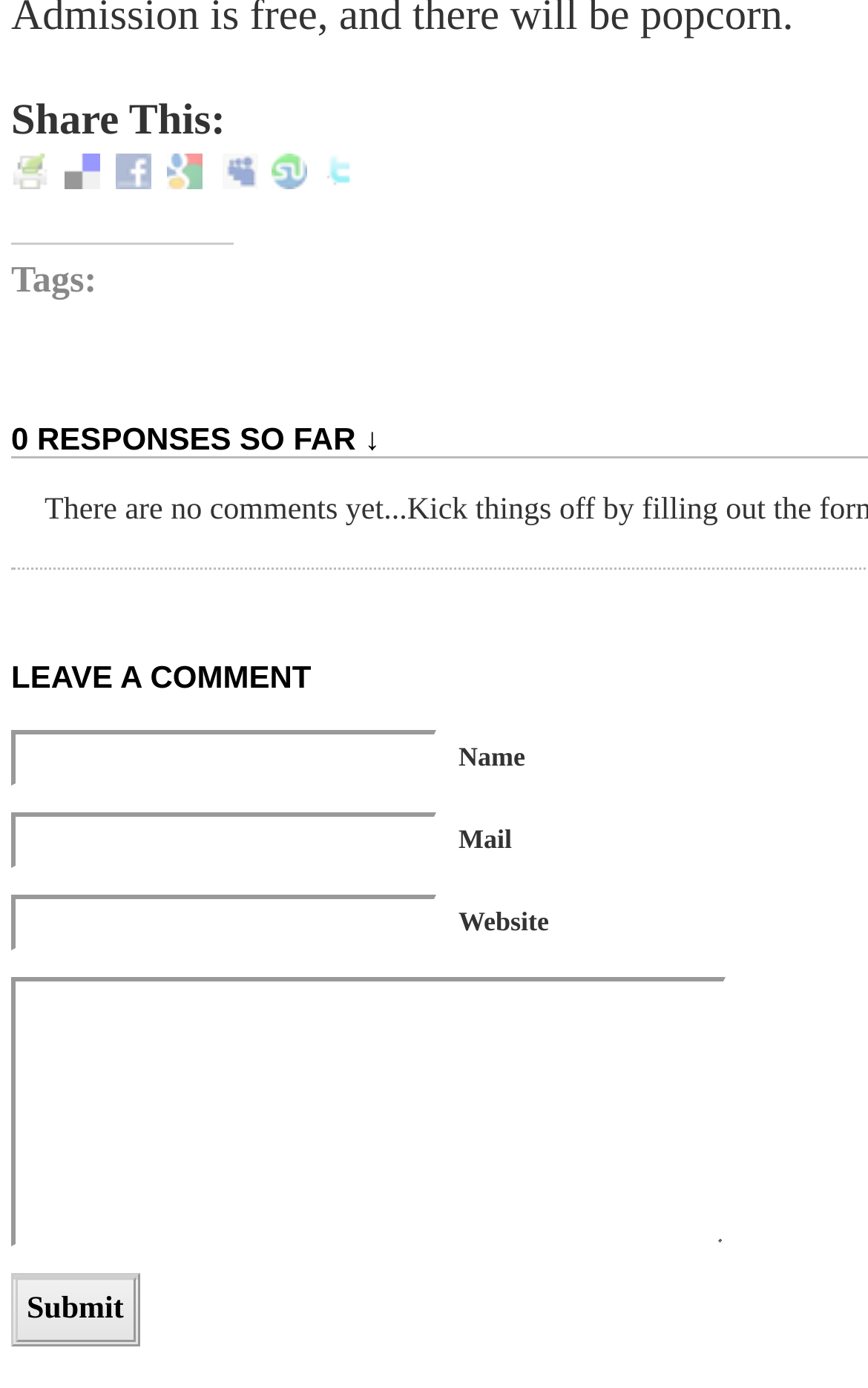What is the purpose of the textboxes?
Refer to the image and give a detailed response to the question.

I observed that there are four textboxes with labels 'Name', 'Mail', 'Website', and an empty label. Based on their positions and labels, I infer that they are meant for users to input their personal information, such as name, email, and website.